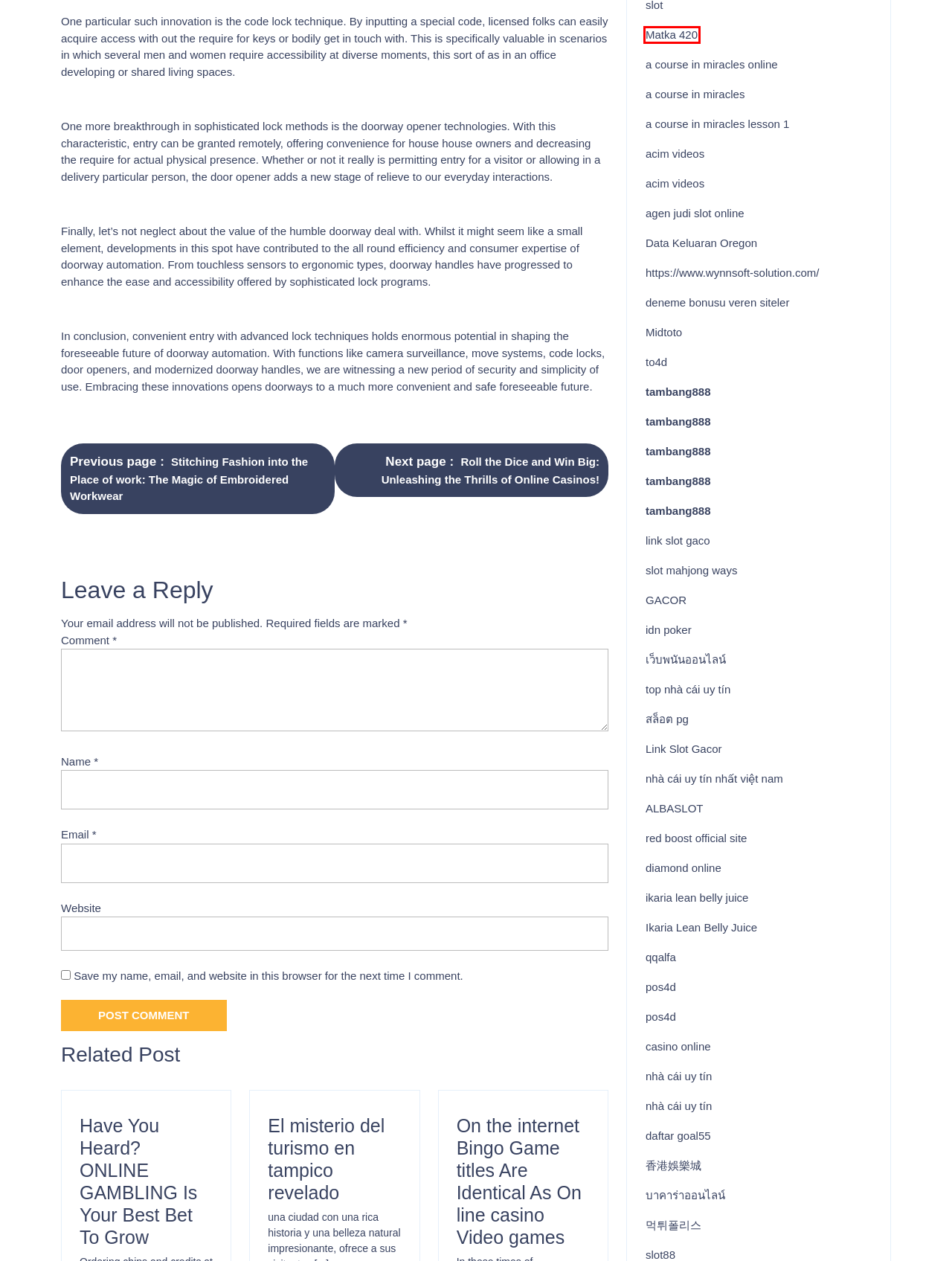You have a screenshot of a webpage with an element surrounded by a red bounding box. Choose the webpage description that best describes the new page after clicking the element inside the red bounding box. Here are the candidates:
A. Stitching Fashion into the Place of work: The Magic of Embroidered Workwear – astrocatasa
B. Top nhà cái uy tín nhất thế giới và Việt Nam không thể bỏ qua
C. Satta Matka | Tara Matka 420 | Madhur Matka | Indian Matka
D. Chrome Hearts® | Chrome Hearts Hoodie & T-Shirt | Official Store
E. SLOT88: KAKAKSLOT88 Situs Judi Slot Gacor Online Viral
F. Transforming Digital Platforms: The Mahadev Book Story – astrocatasa
G. QQAlfa - Link game Resmi QQAlfa Menjadi link untung Terbaru Tahun 2024
H. Ikaria Lean Belly Juice™ Official Website

C